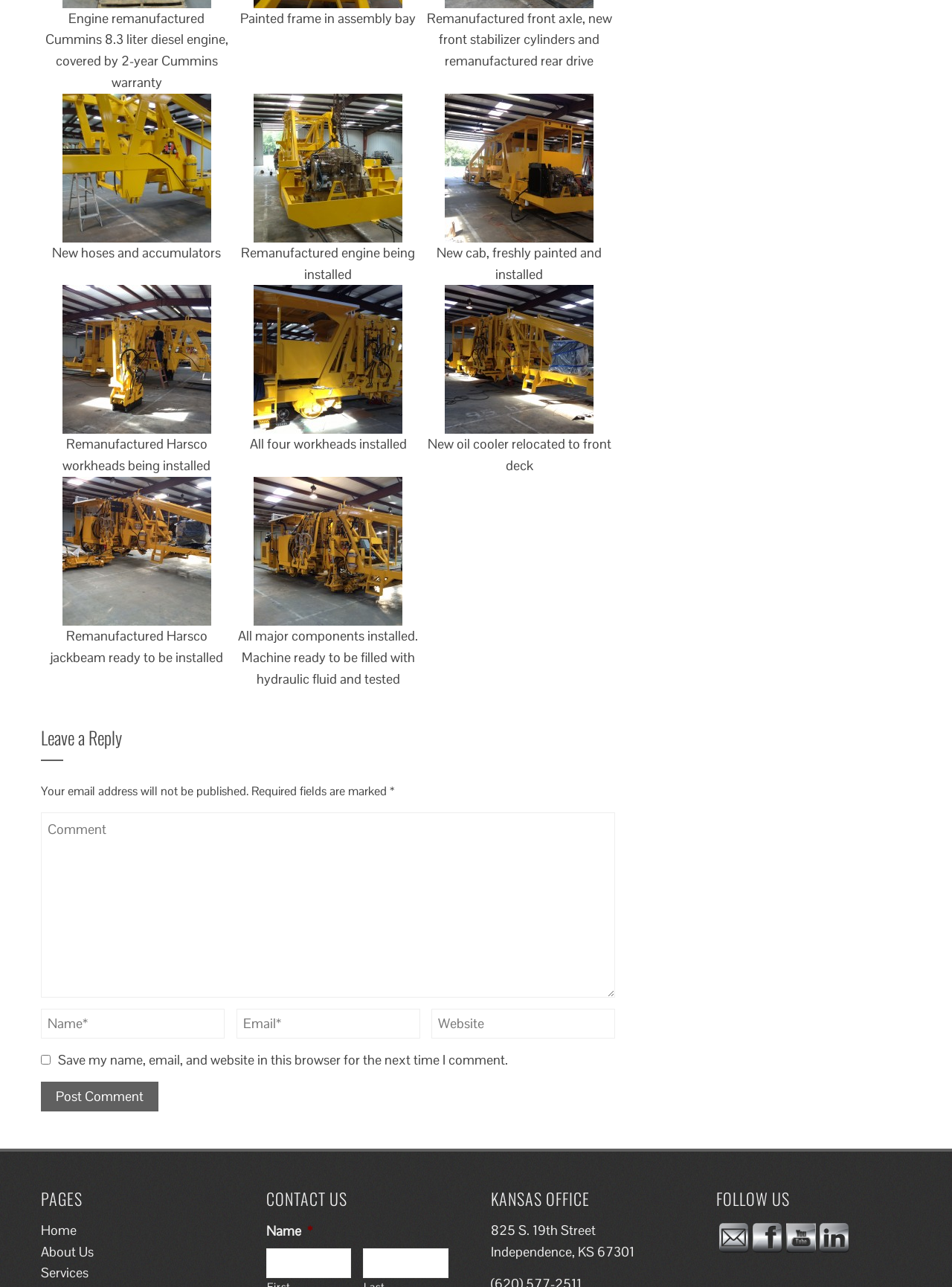What is the last step in the machine installation process?
Observe the image and answer the question with a one-word or short phrase response.

Filled with hydraulic fluid and tested